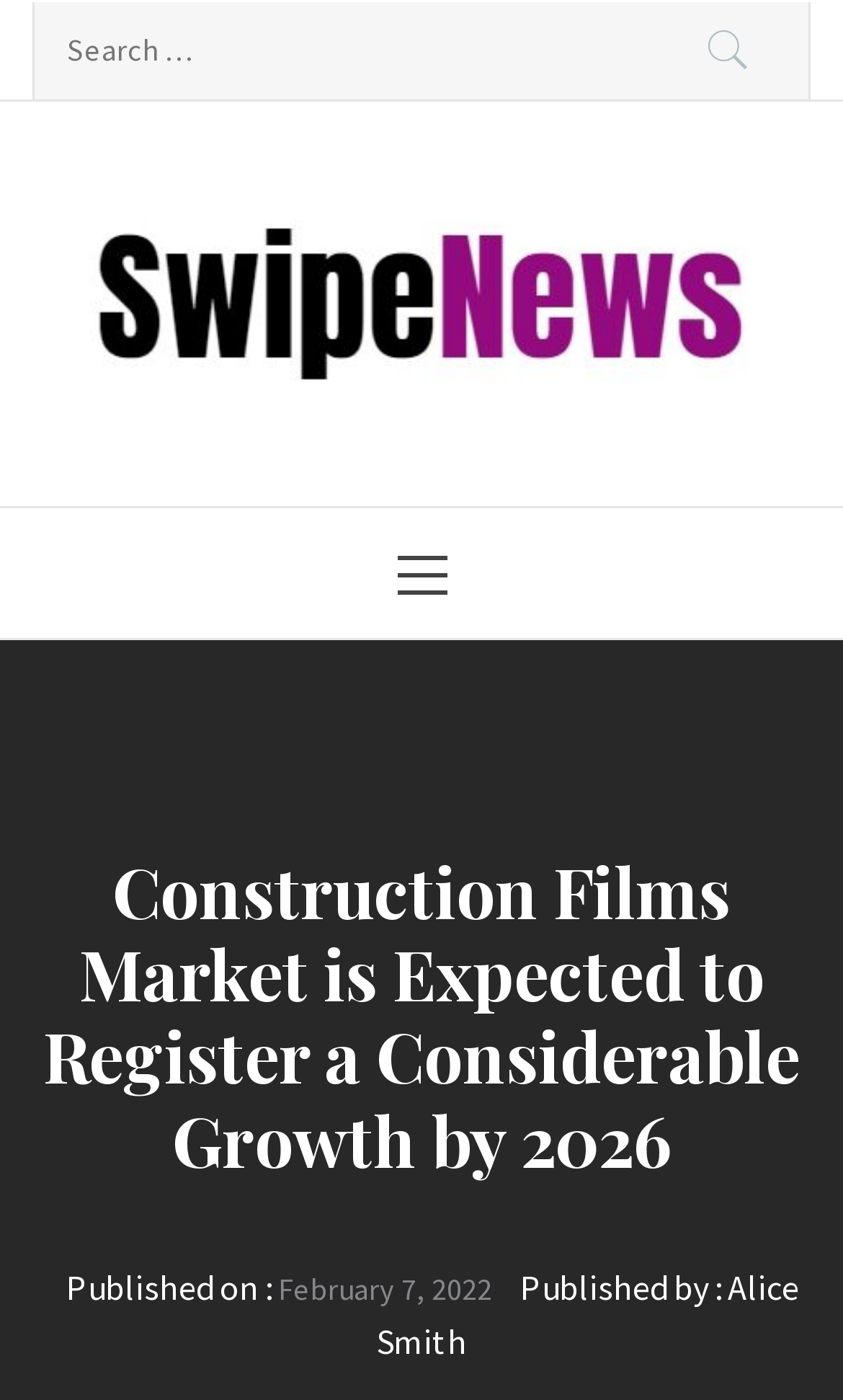Please reply with a single word or brief phrase to the question: 
What is the primary menu for?

Navigation